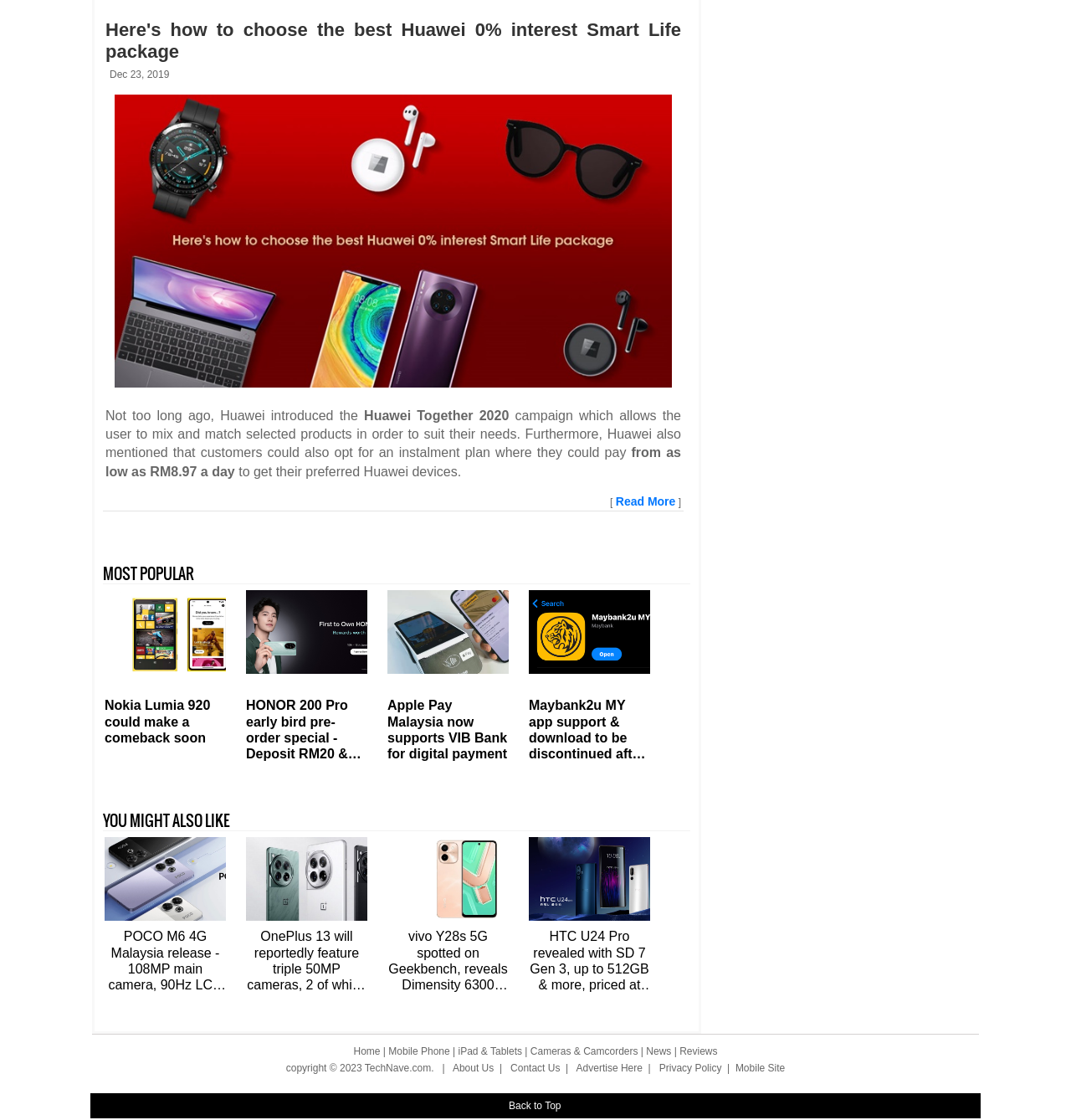Please provide the bounding box coordinates in the format (top-left x, top-left y, bottom-right x, bottom-right y). Remember, all values are floating point numbers between 0 and 1. What is the bounding box coordinate of the region described as: Back to Top

[0.469, 0.982, 0.524, 0.993]